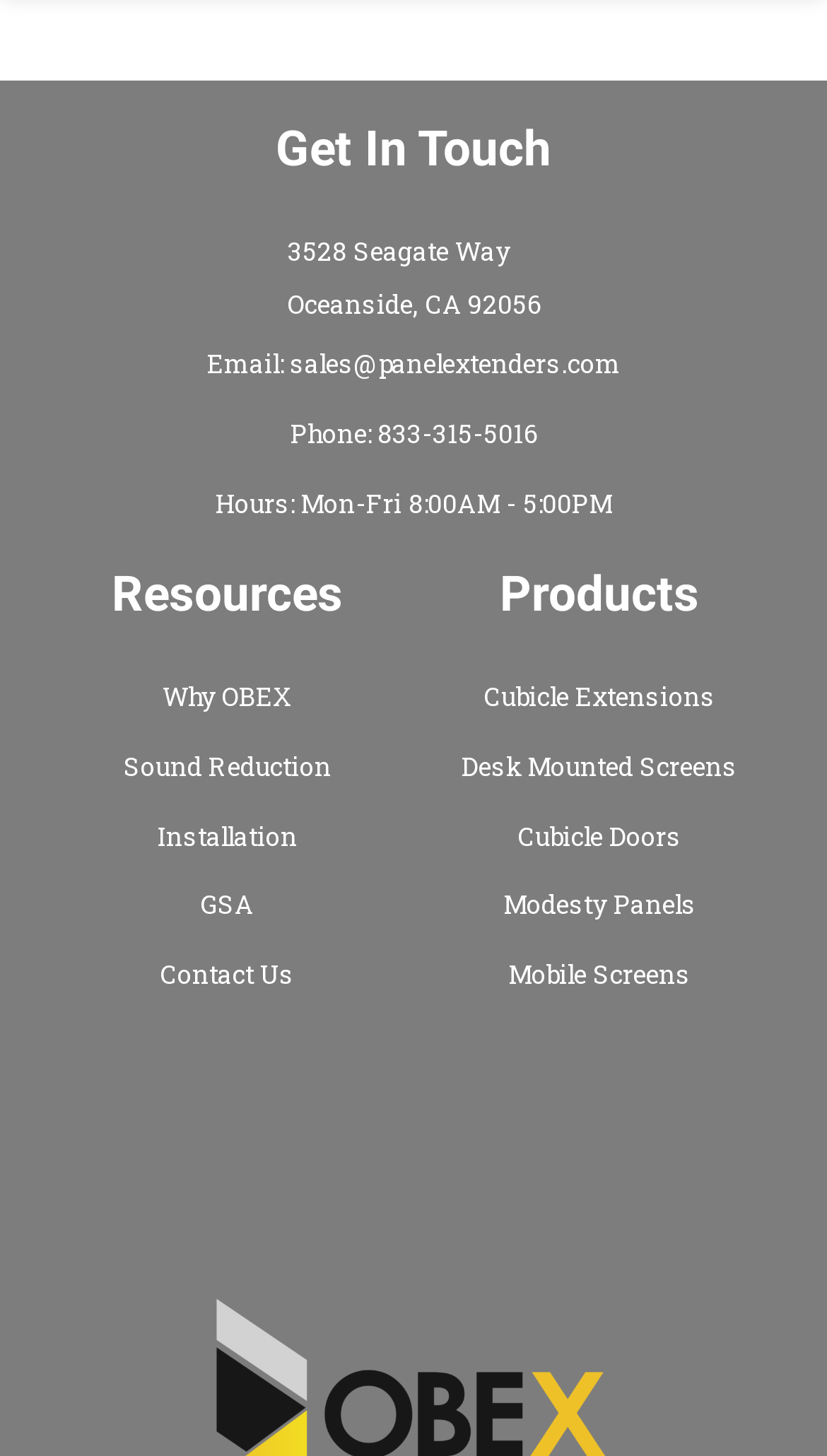What is the company's phone number?
Give a single word or phrase answer based on the content of the image.

833-315-5016